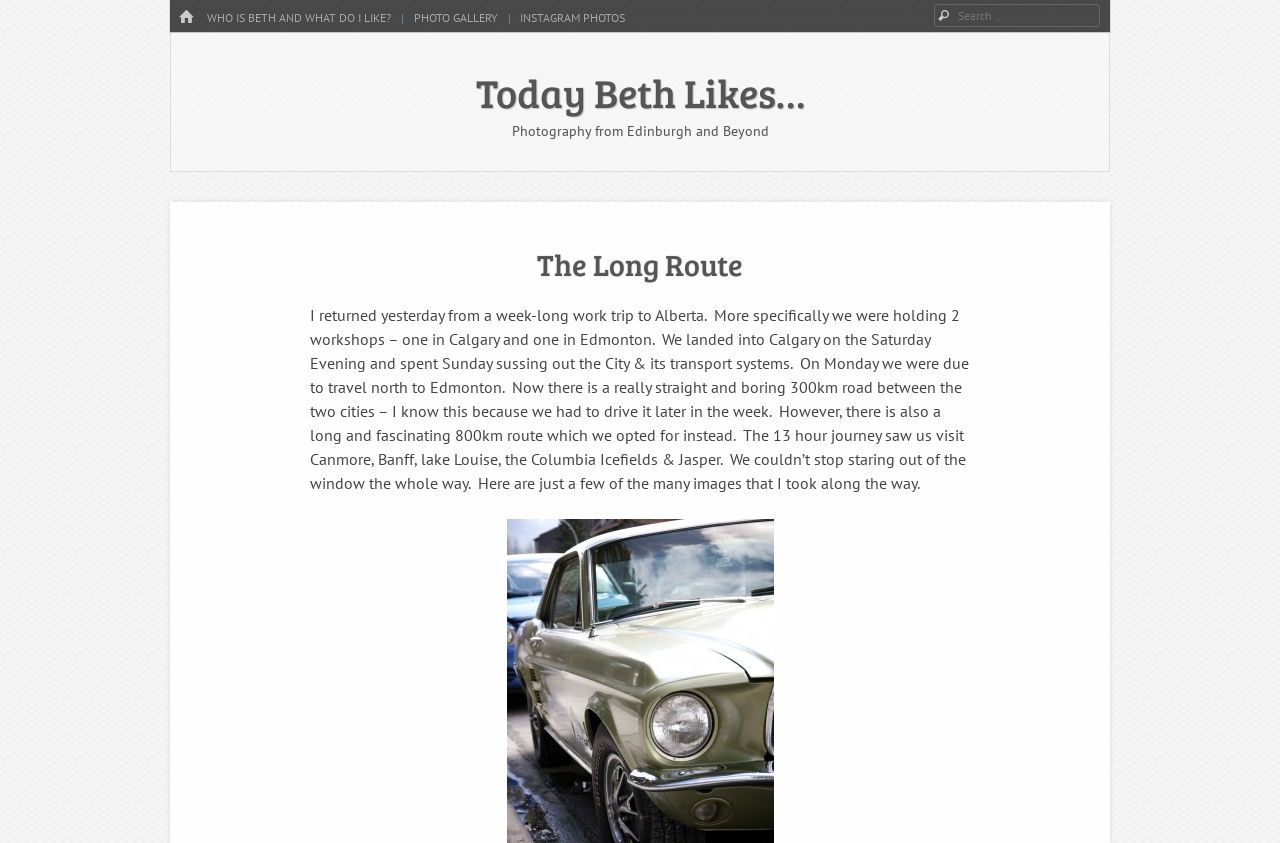How long did the journey from Calgary to Edmonton take?
Can you give a detailed and elaborate answer to the question?

The author opted for a long and fascinating 800km route from Calgary to Edmonton, which took 13 hours and passed through several scenic locations.